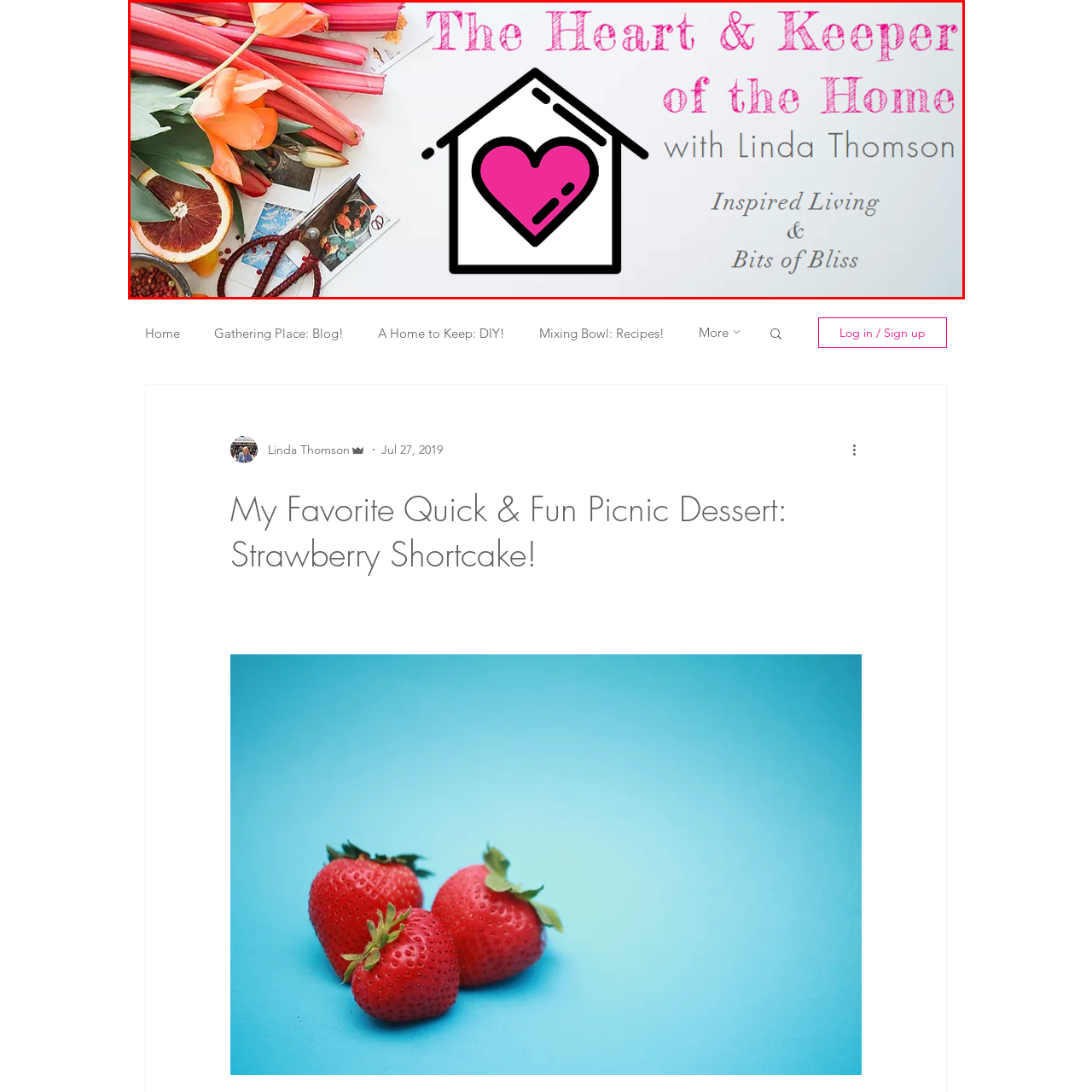Describe all the elements and activities occurring in the red-outlined area of the image extensively.

This vibrant header features a warm and inviting design that embodies the essence of home and creativity. At the center, a charming outline of a house, complete with a heart symbol, conveys the message of love and care associated with home life. The background showcases a delightful arrangement of fresh, colorful flowers and fruits, bringing a touch of nature and freshness to the scene. The title "The Heart & Keeper of the Home" is prominently displayed in playful pink lettering, emphasizing a sense of joy and personal touch. Below, the subtitle "with Linda Thomson" indicates a personal journey or story, inviting viewers to connect and explore themes of inspired living and blissful moments. Overall, the image encapsulates a warm invitation to explore home-centric content filled with love, creativity, and inspiration.